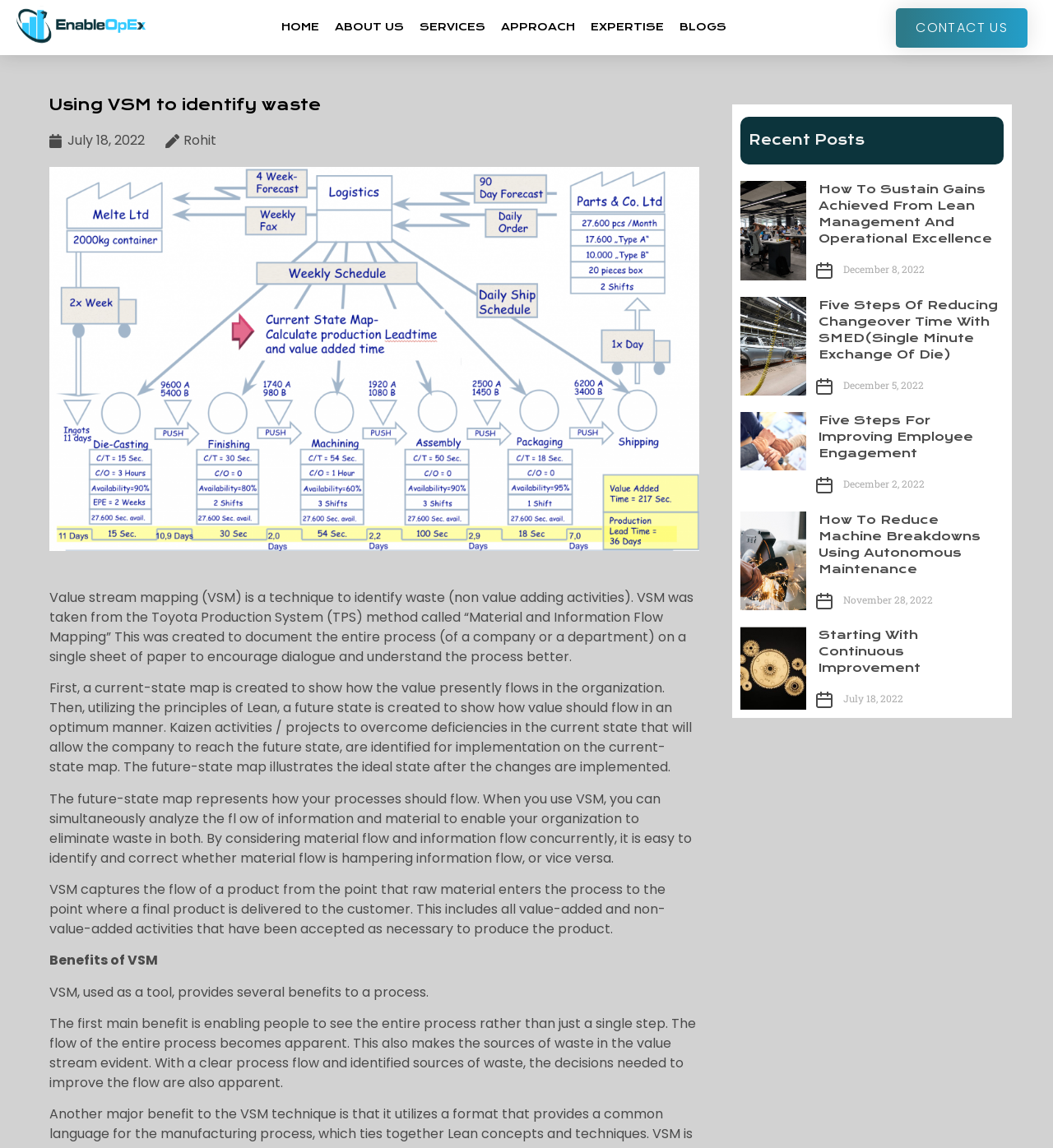What is the date of the latest article?
Utilize the image to construct a detailed and well-explained answer.

The latest article is listed under the 'Recent Posts' section, and its date is mentioned as 'July 18, 2022'. This is the most recent date among all the article dates listed.